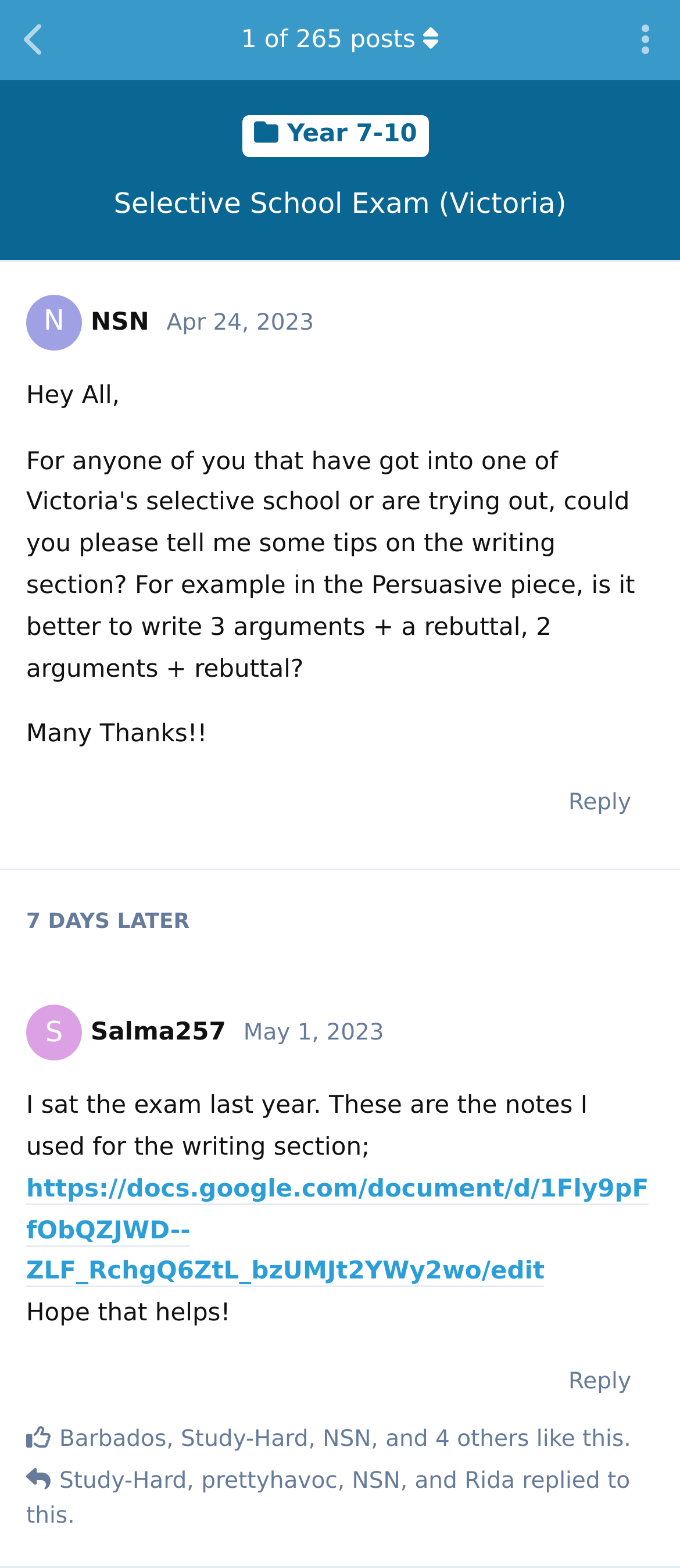Give the bounding box coordinates for the element described as: "1 of 265 posts".

[0.244, 0.0, 0.756, 0.051]